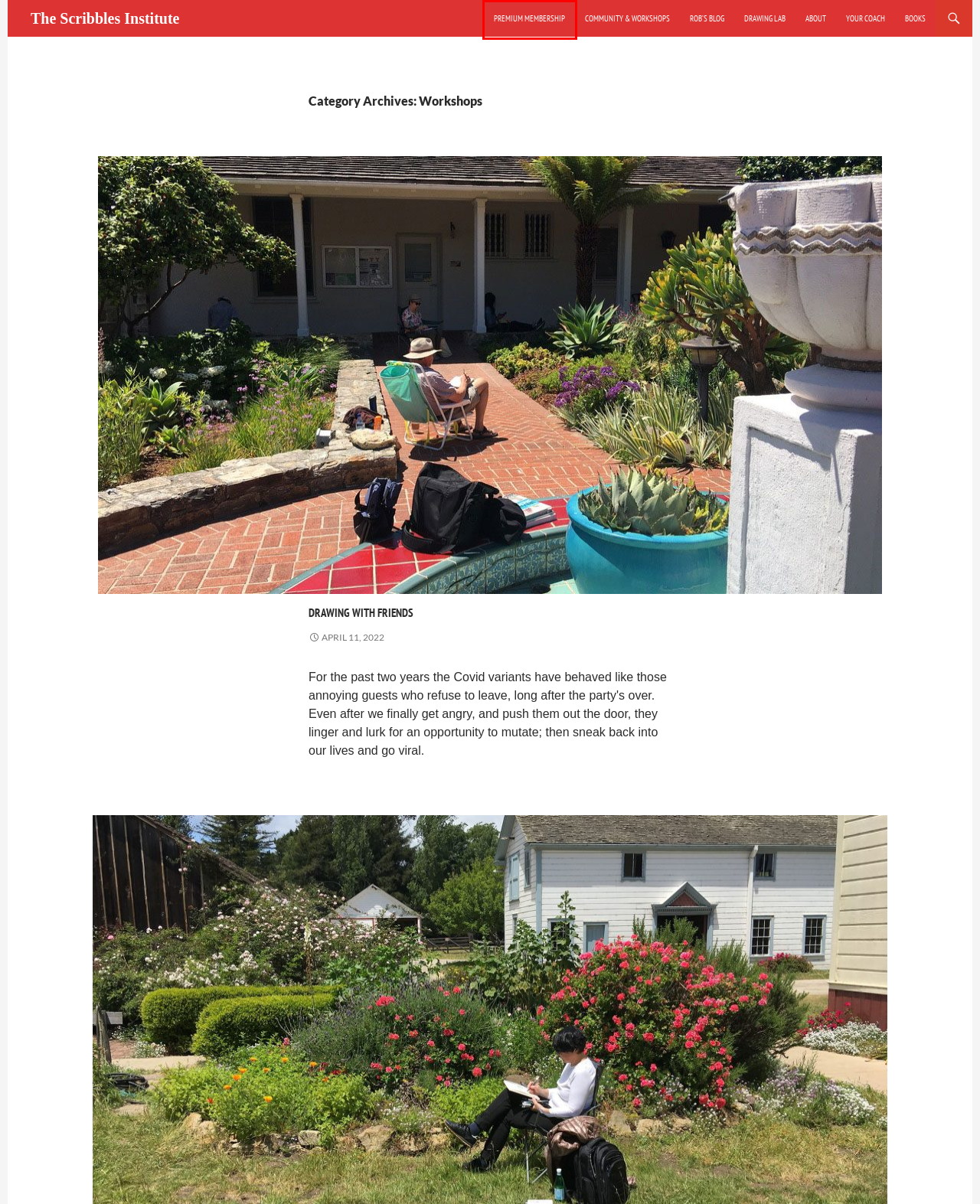Look at the screenshot of a webpage where a red bounding box surrounds a UI element. Your task is to select the best-matching webpage description for the new webpage after you click the element within the bounding box. The available options are:
A. Rob Court | The Scribbles Institute
B. Books | The Scribbles Institute
C. Student Work | The Scribbles Institute
D. Inspiration | The Scribbles Institute
E. Drawing With Friends | The Scribbles Institute
F. Premium Membership | The Scribbles Institute
G. Community & Workshops | The Scribbles Institute
H. The Scribbles Institute | Drawing For Work, School, Enjoyment

F